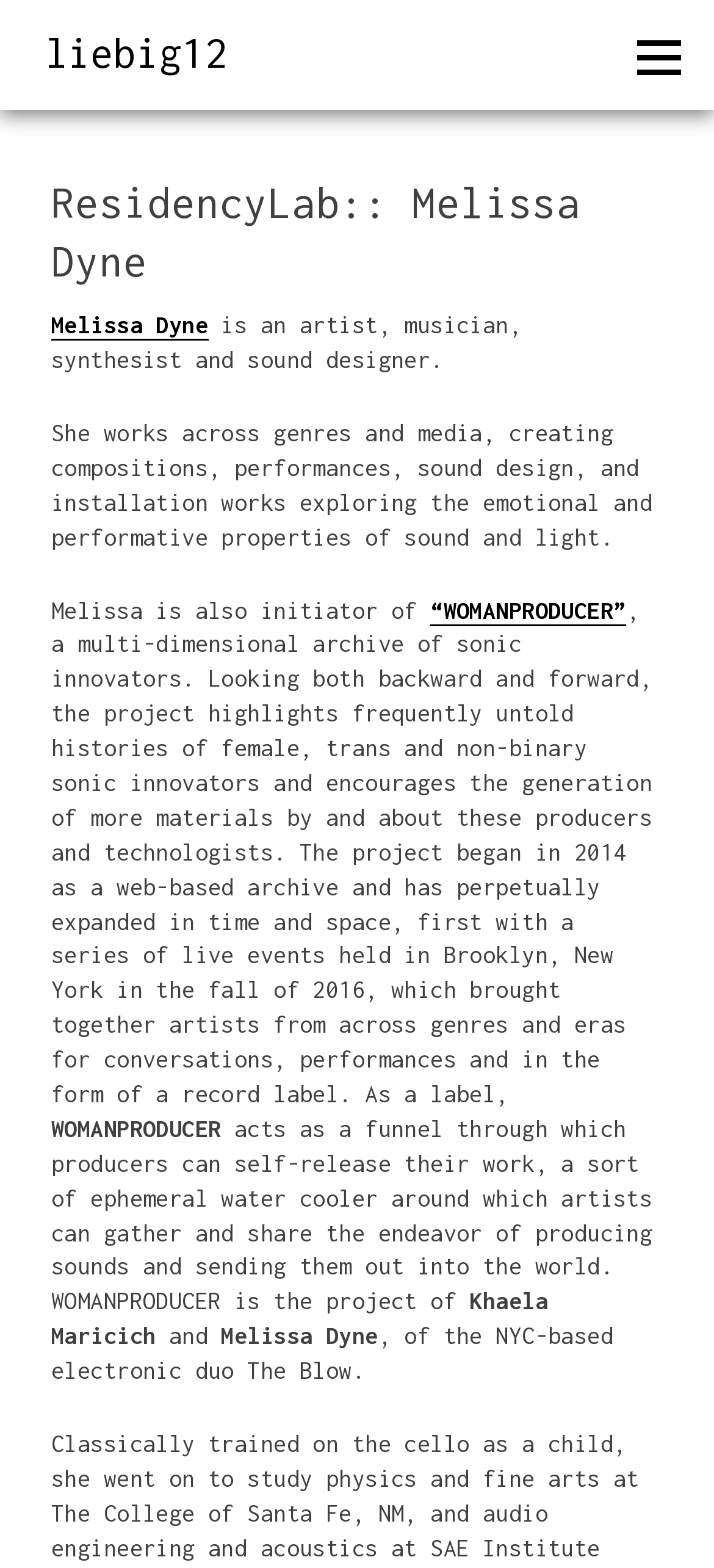Summarize the webpage with intricate details.

The webpage is about Melissa Dyne, an artist, musician, synthesist, and sound designer. At the top left, there is a heading "liebig12" which is also a link. On the top right, there is a button labeled "Primary Menu" that controls a menu section below it.

The main content is divided into sections. The first section has a heading "ResidencyLab:: Melissa Dyne" and a link to Melissa Dyne's name. Below this, there is a brief description of Melissa Dyne, stating her profession and the genres and media she works with. 

The next section describes Melissa Dyne's work, including her compositions, performances, sound design, and installation works that explore the emotional and performative properties of sound and light. 

Further down, there is a mention of Melissa Dyne being the initiator of "WOMANPRODUCER", a multi-dimensional archive of sonic innovators. The text describes the project, which highlights the histories of female, trans, and non-binary sonic innovators and encourages the generation of more materials by and about these producers and technologists. 

The project is also described as having expanded into live events and a record label, which acts as a platform for producers to self-release their work. The text concludes by mentioning that WOMANPRODUCER is a project of Khaela Maricich and that Melissa Dyne is part of the NYC-based electronic duo The Blow.